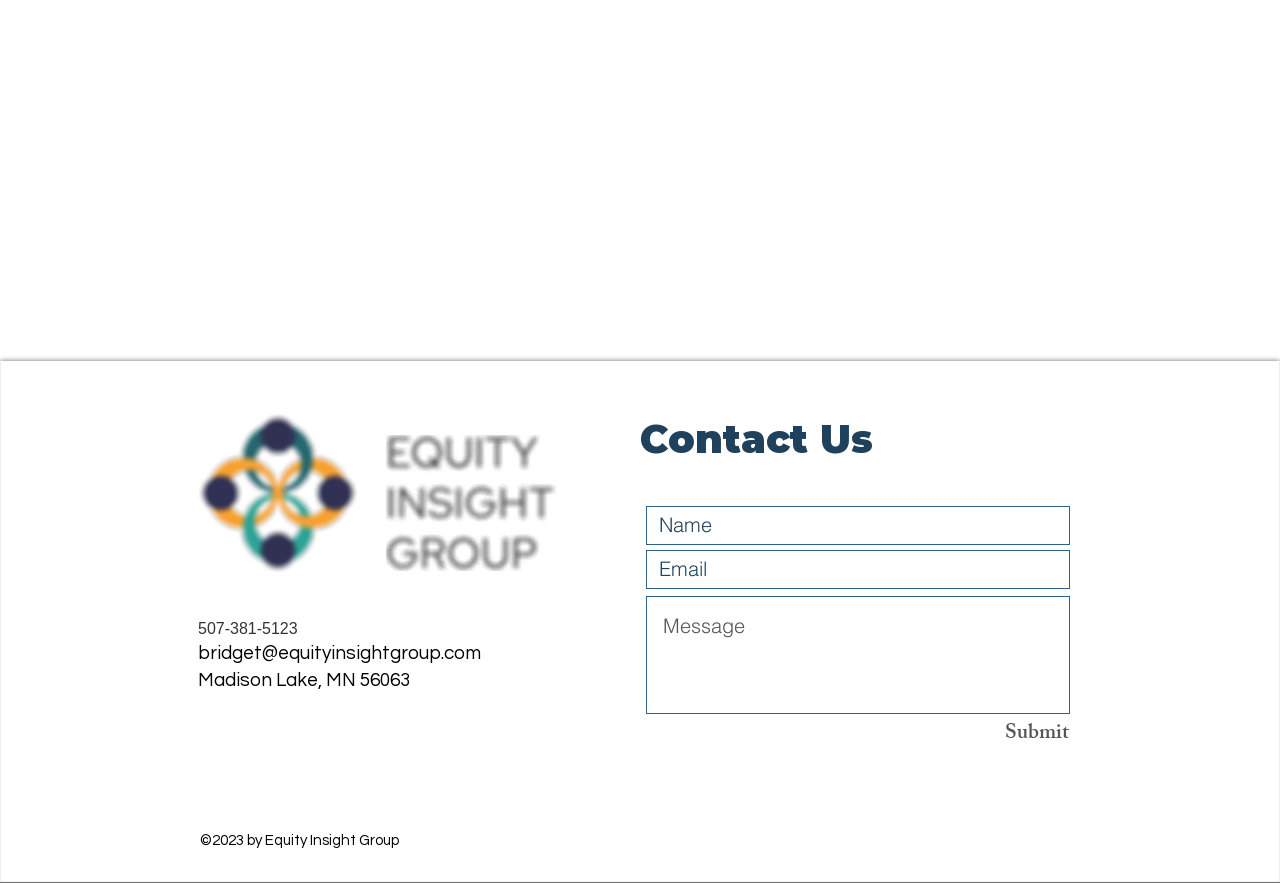Give a one-word or one-phrase response to the question:
What is the phone number on the webpage?

507-381-5123